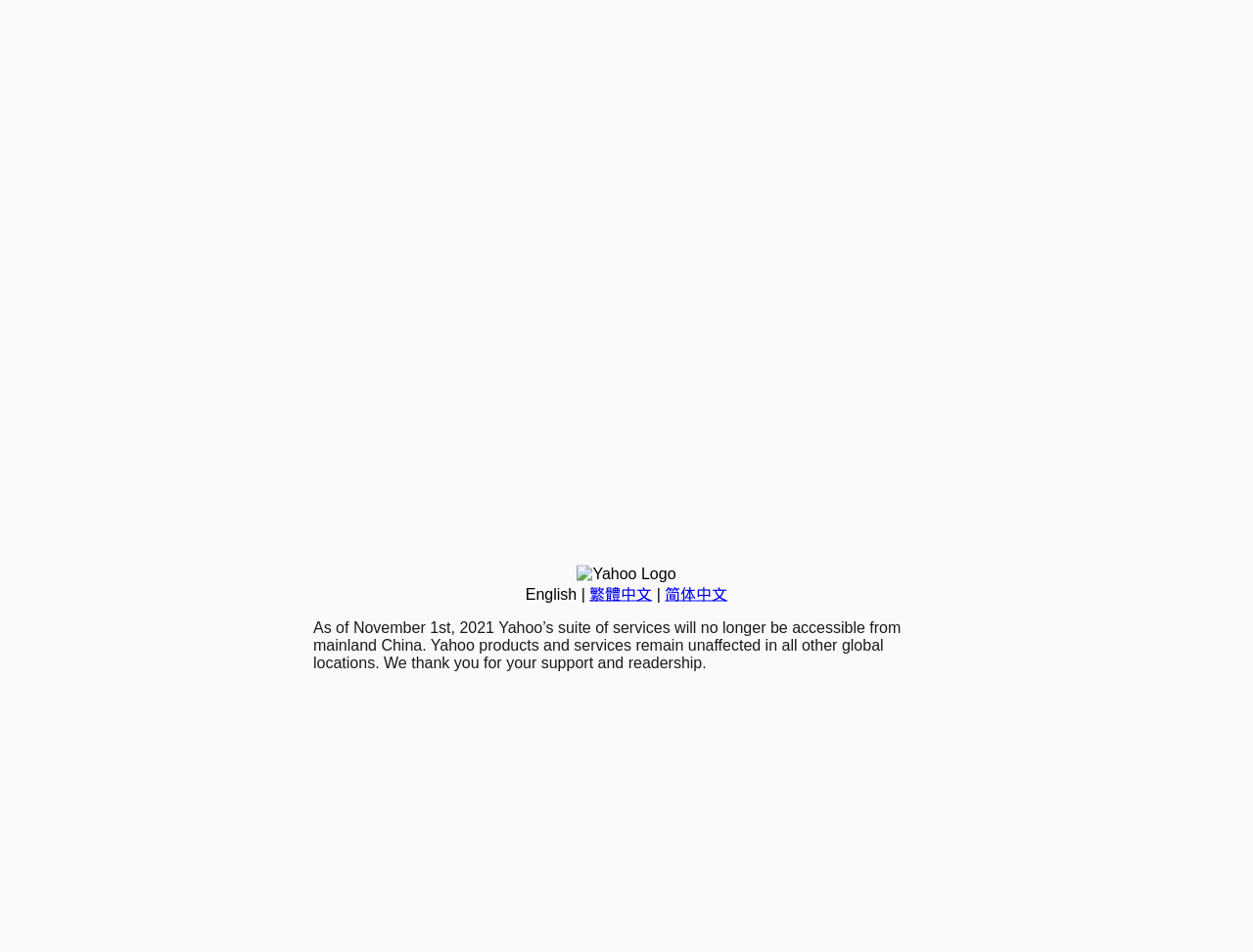Provide the bounding box coordinates for the UI element described in this sentence: "English". The coordinates should be four float values between 0 and 1, i.e., [left, top, right, bottom].

[0.419, 0.615, 0.46, 0.633]